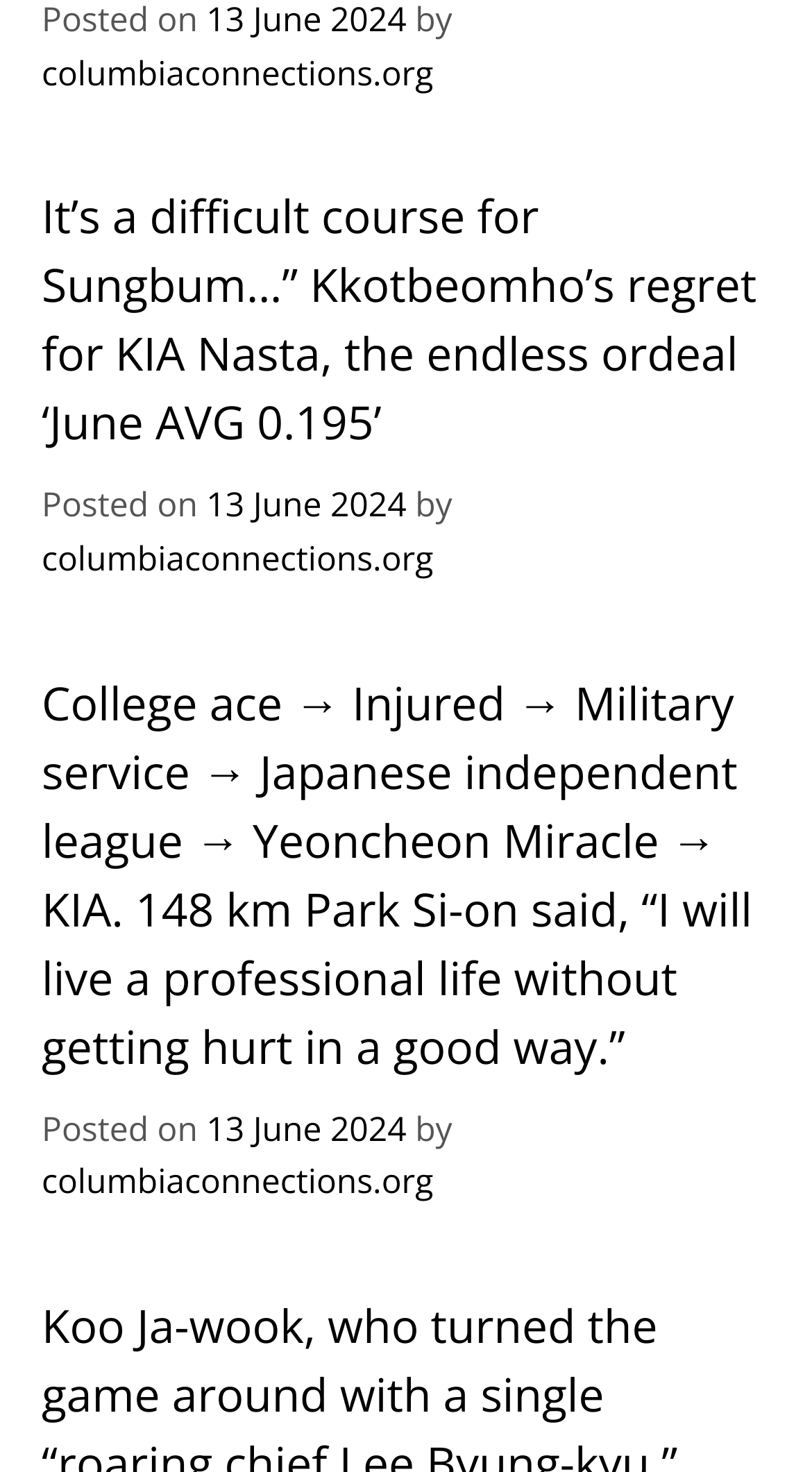Refer to the image and provide a thorough answer to this question:
How many articles are on this webpage?

I counted the number of article elements on the webpage and found that there are two article elements, each containing a heading, posting date, and author information.